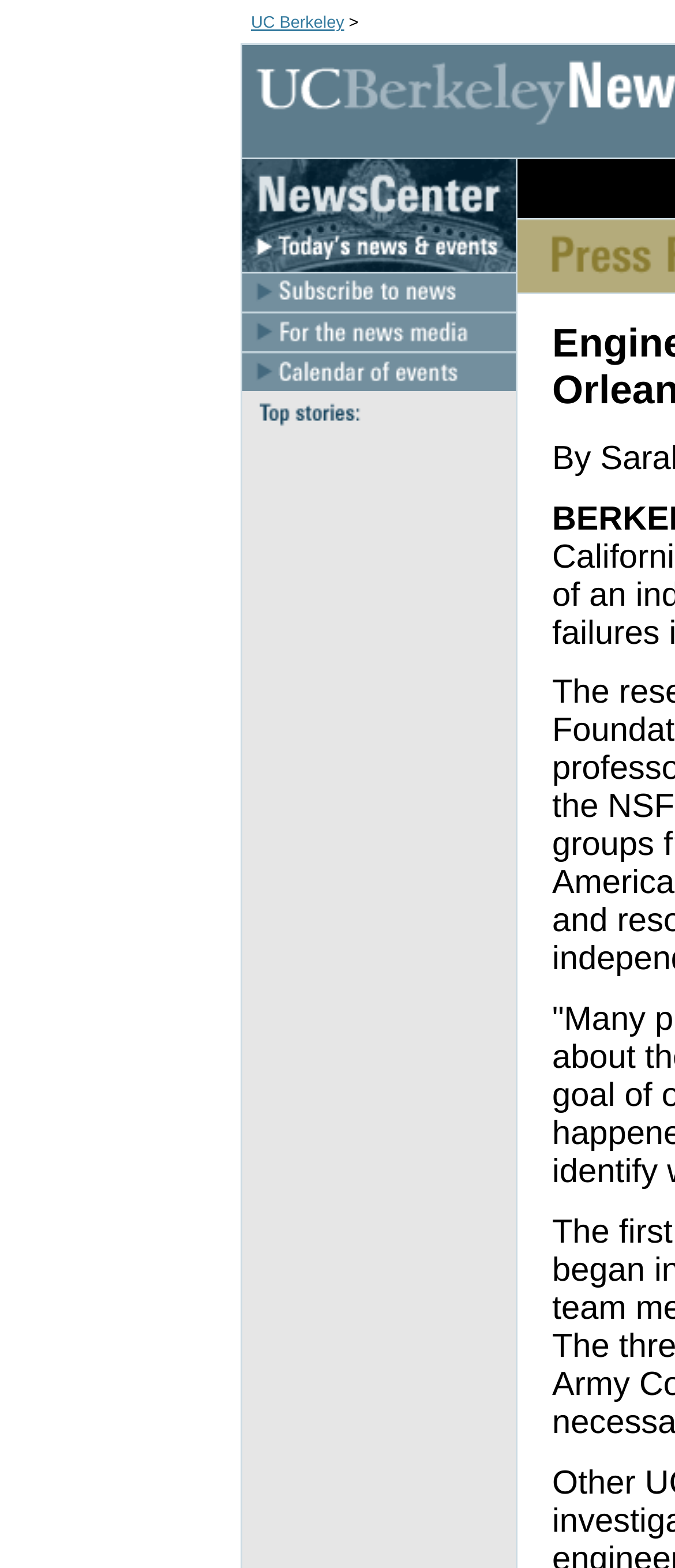How many elements are in the top section of the webpage?
Please provide a single word or phrase based on the screenshot.

11